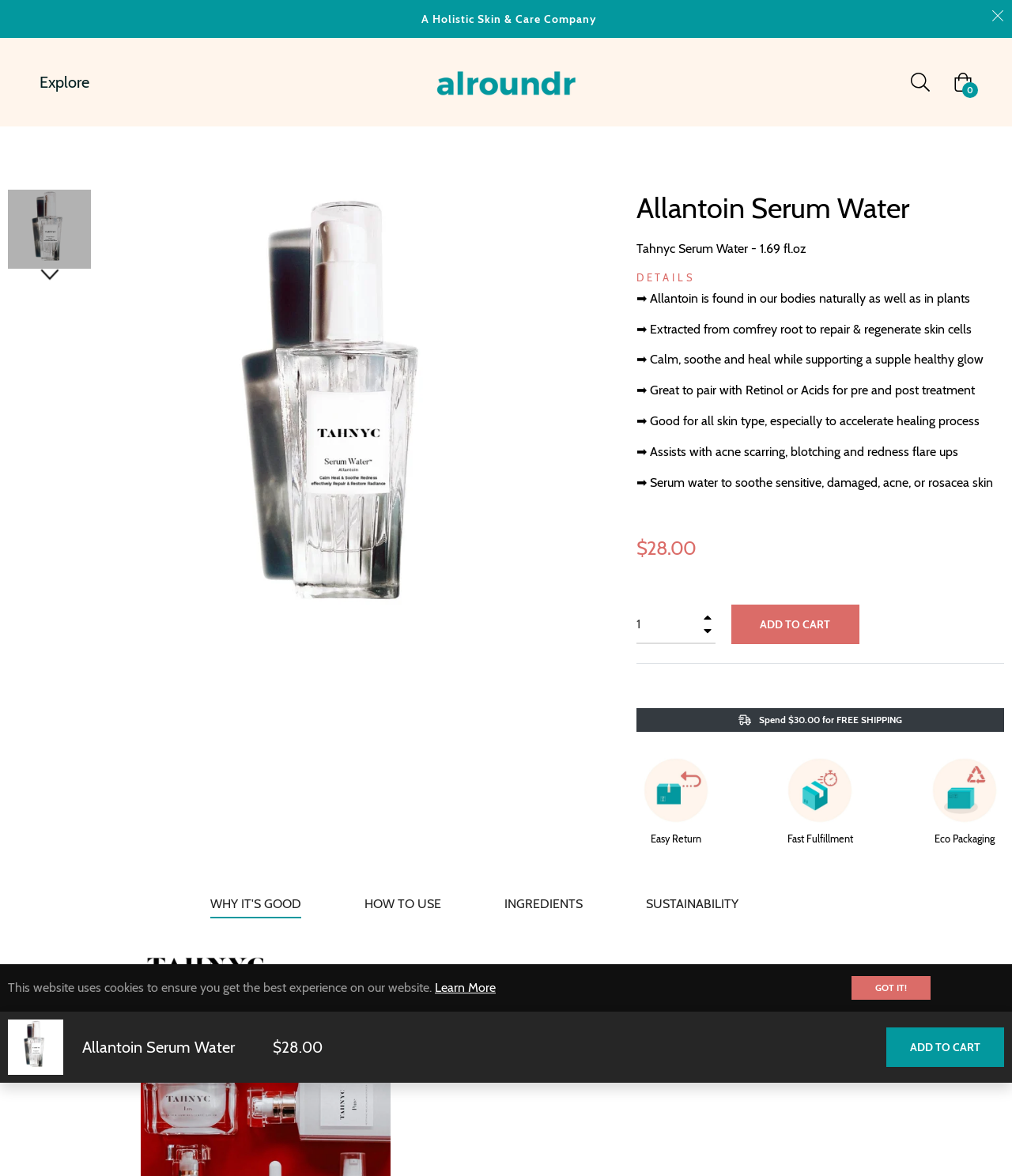Identify the main title of the webpage and generate its text content.

Allantoin Serum Water